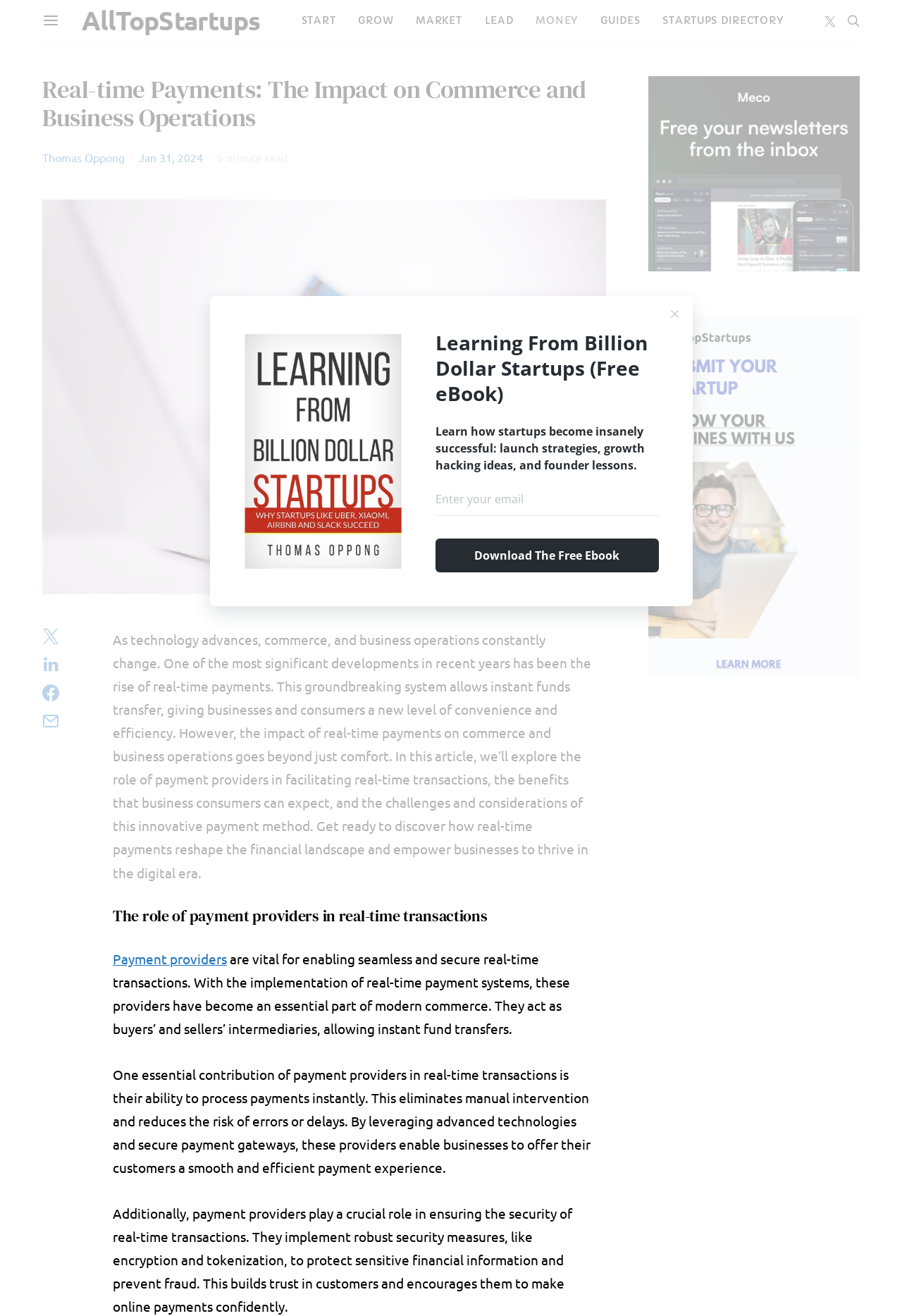What is the purpose of payment providers?
Answer with a single word or short phrase according to what you see in the image.

Enable seamless transactions